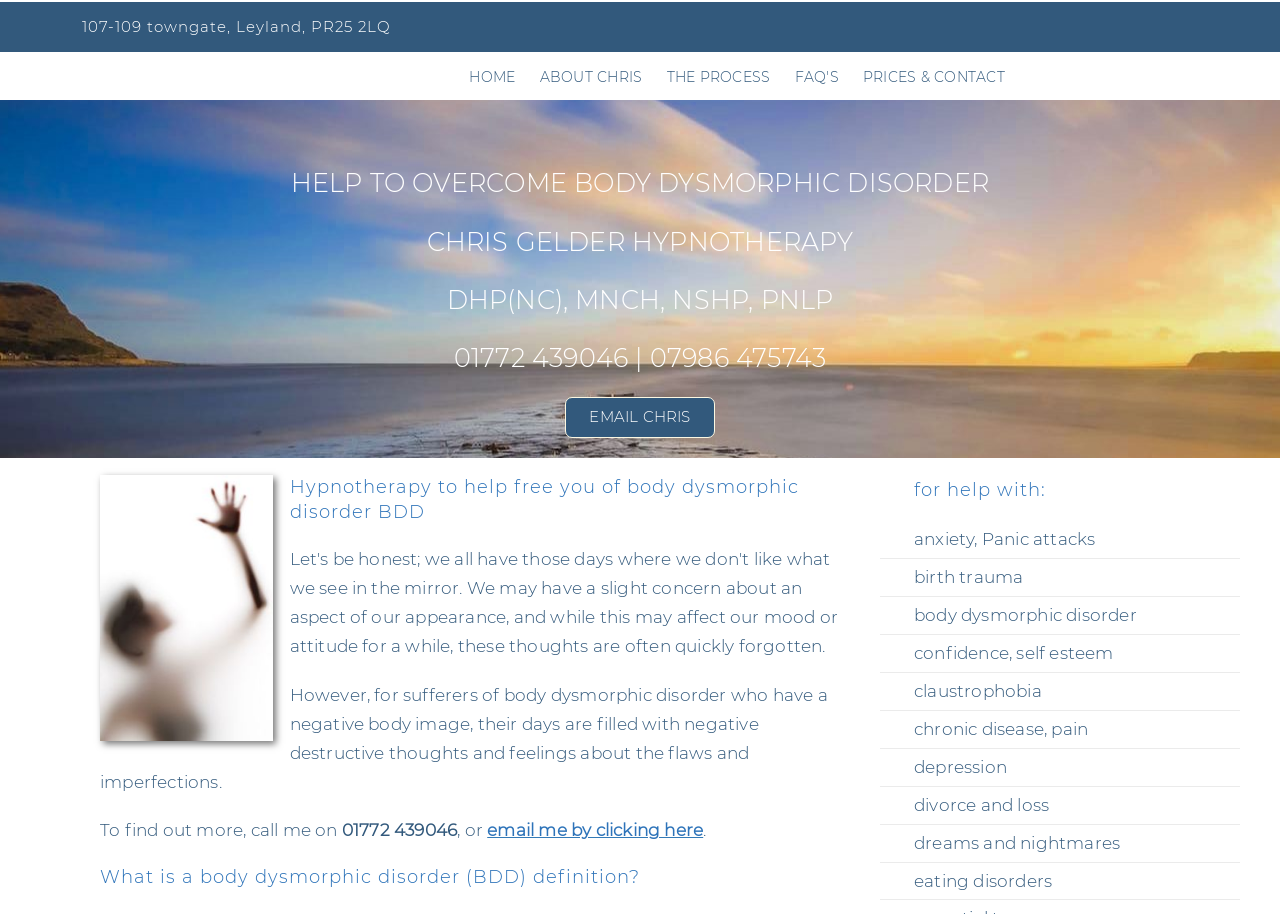Find the bounding box of the UI element described as follows: "name="keywords" placeholder="Search"".

None